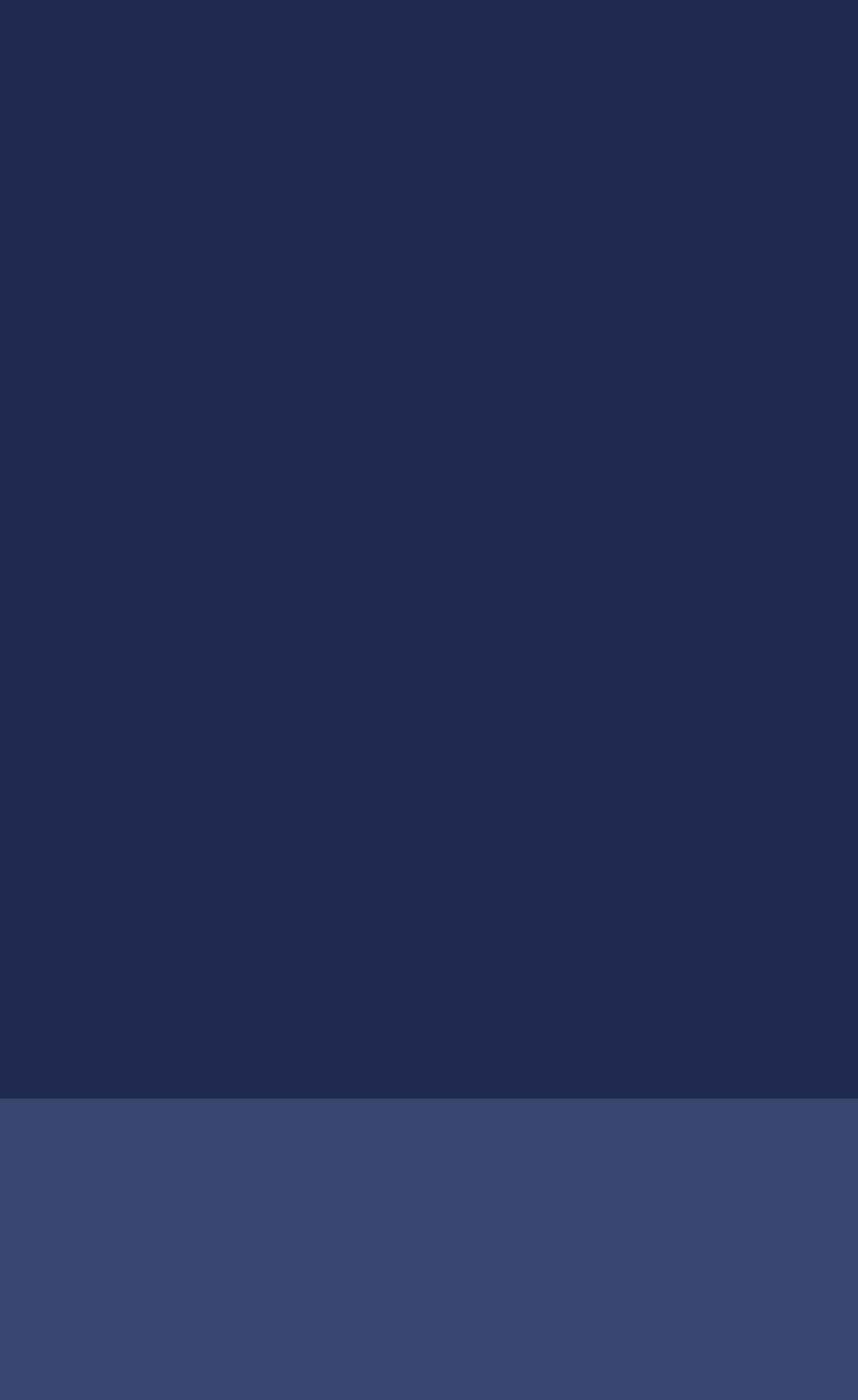What type of information is available in the 'Insights' section?
Please interpret the details in the image and answer the question thoroughly.

The 'Insights' section is one of the quick links provided on the webpage, but its specific content is not explicitly stated. It could contain articles, research, or other types of informative content, but without further information, it is unclear.